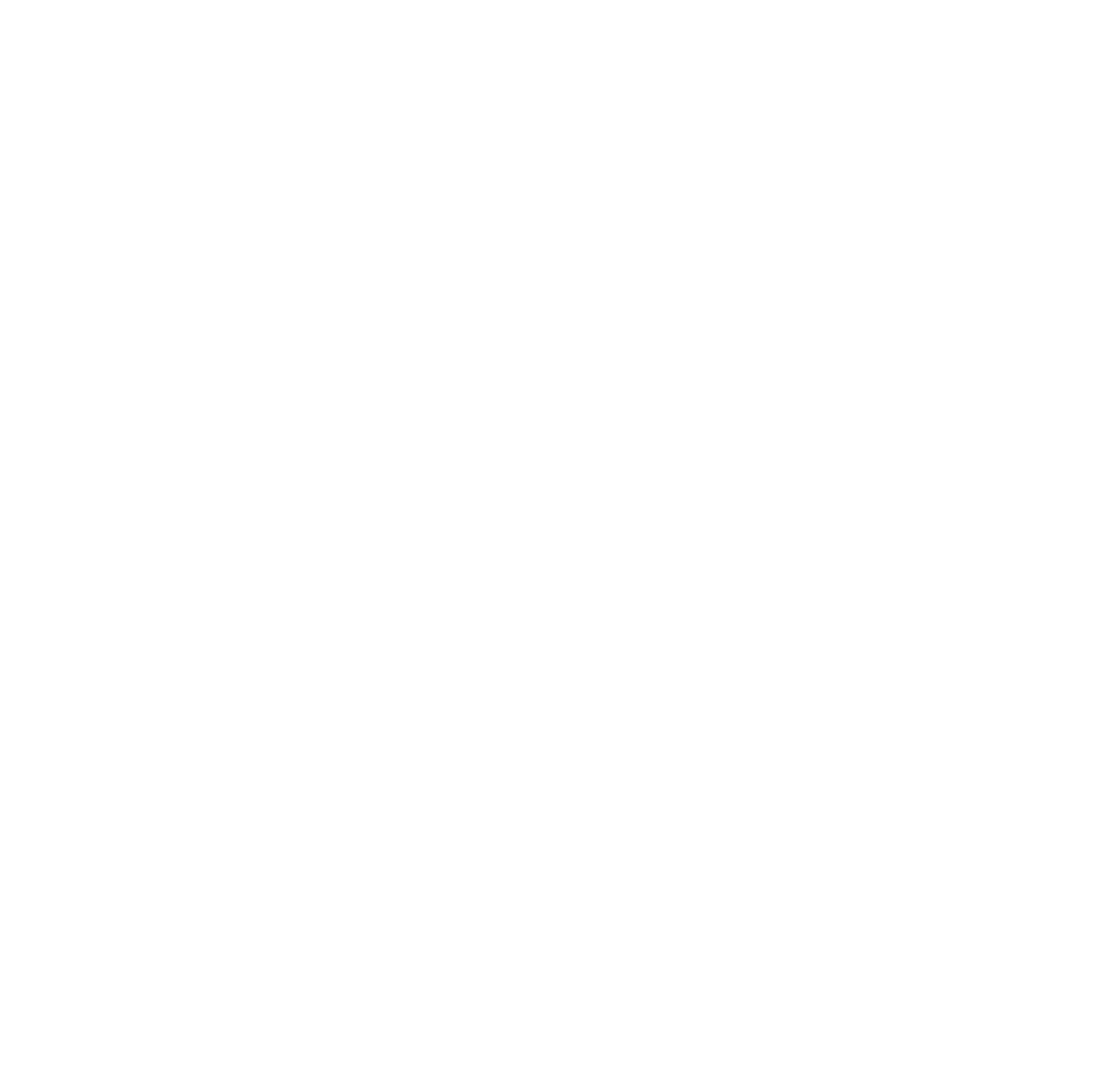Pinpoint the bounding box coordinates of the element that must be clicked to accomplish the following instruction: "Click on the 'Both Sides of the Table: Women and the Great Wealth Transfer' link". The coordinates should be in the format of four float numbers between 0 and 1, i.e., [left, top, right, bottom].

[0.072, 0.039, 0.347, 0.52]